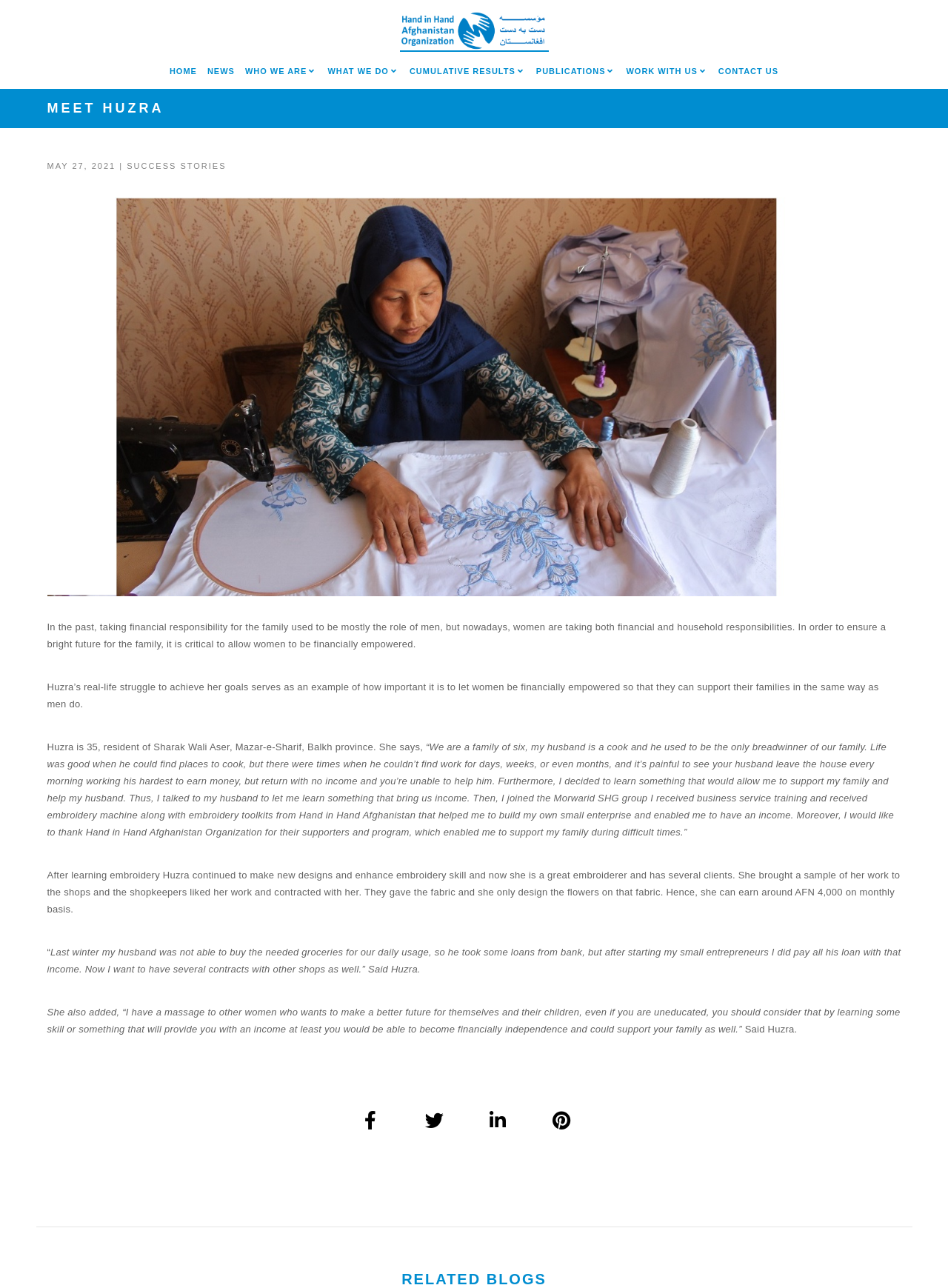Specify the bounding box coordinates for the region that must be clicked to perform the given instruction: "Visit the 'CONTACT US' page".

[0.758, 0.046, 0.821, 0.066]